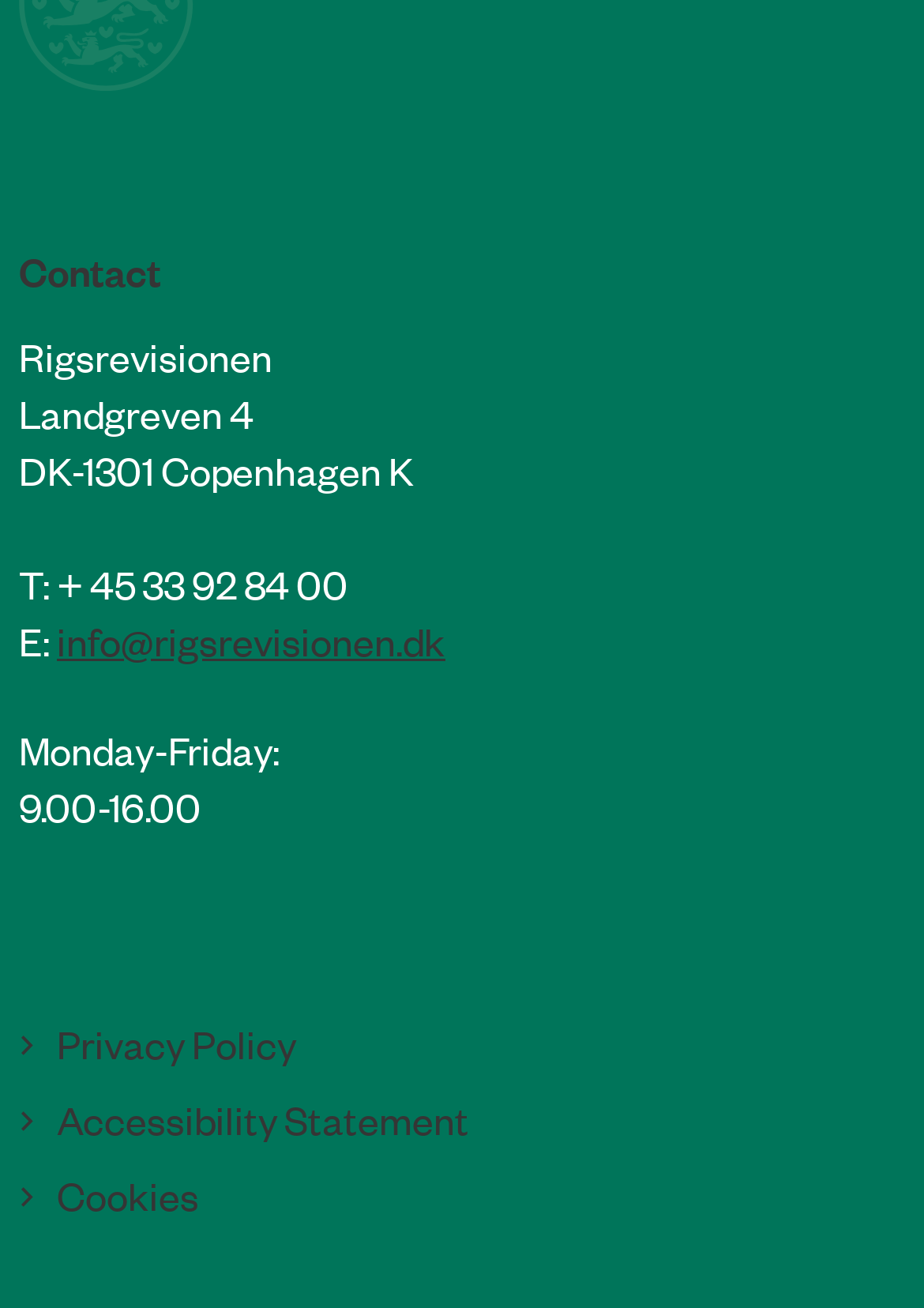What are the office hours of Rigsrevisionen?
Answer with a single word or short phrase according to what you see in the image.

9.00-16.00